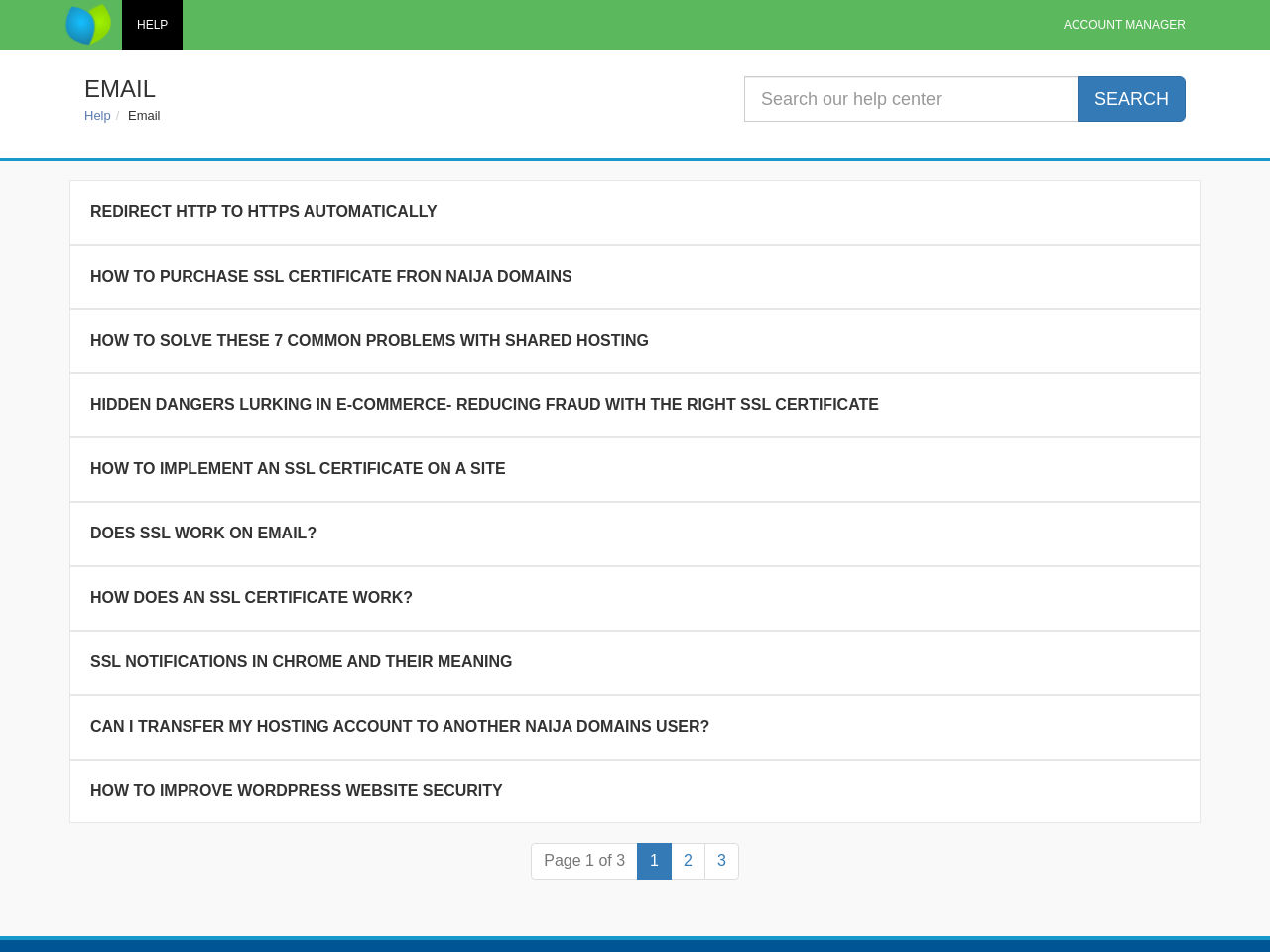What is the purpose of the search box?
Provide an in-depth and detailed explanation in response to the question.

The search box is located in the middle of the webpage, and its purpose is to allow users to search for specific topics or questions within the help center, as indicated by the placeholder text 'Search our help center'.